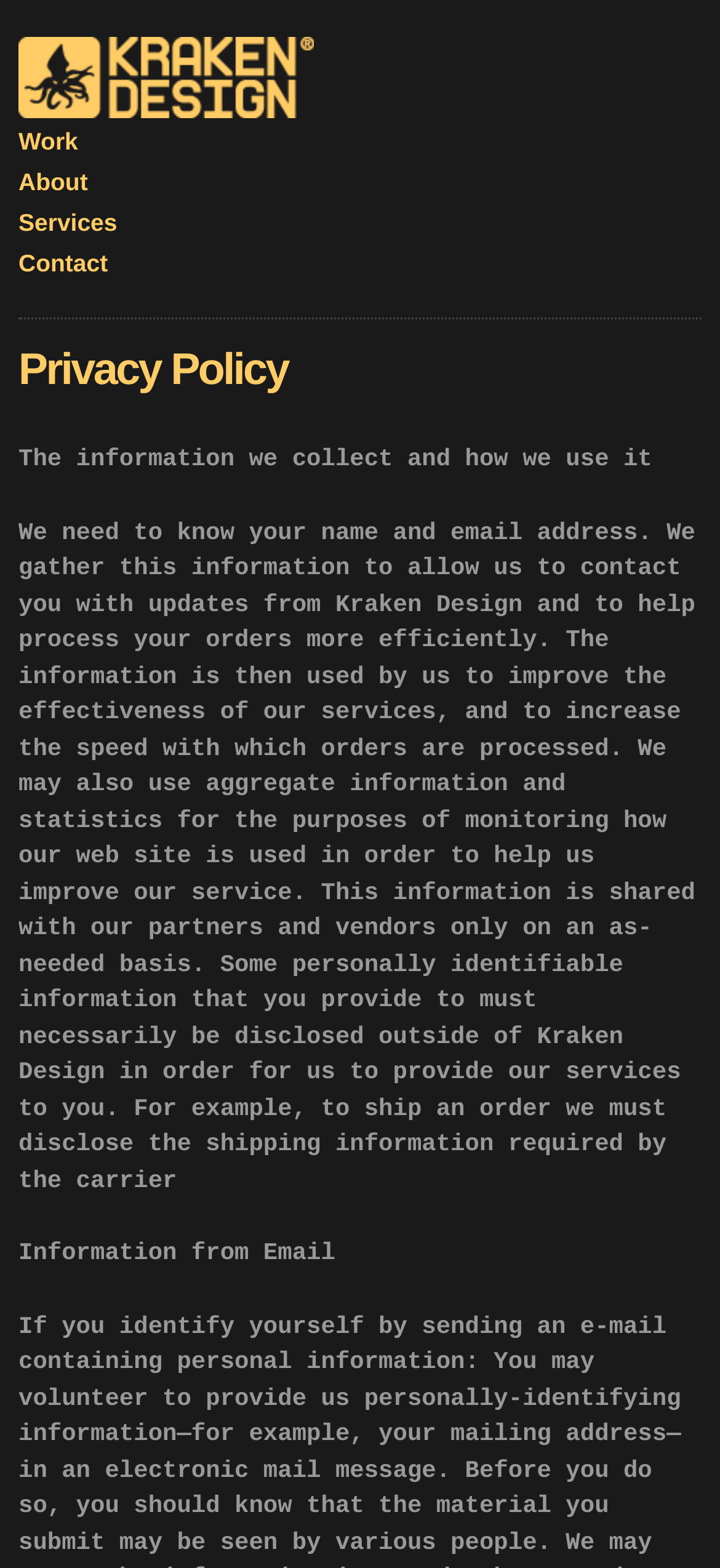Using the description "Primary Menu", predict the bounding box of the relevant HTML element.

None